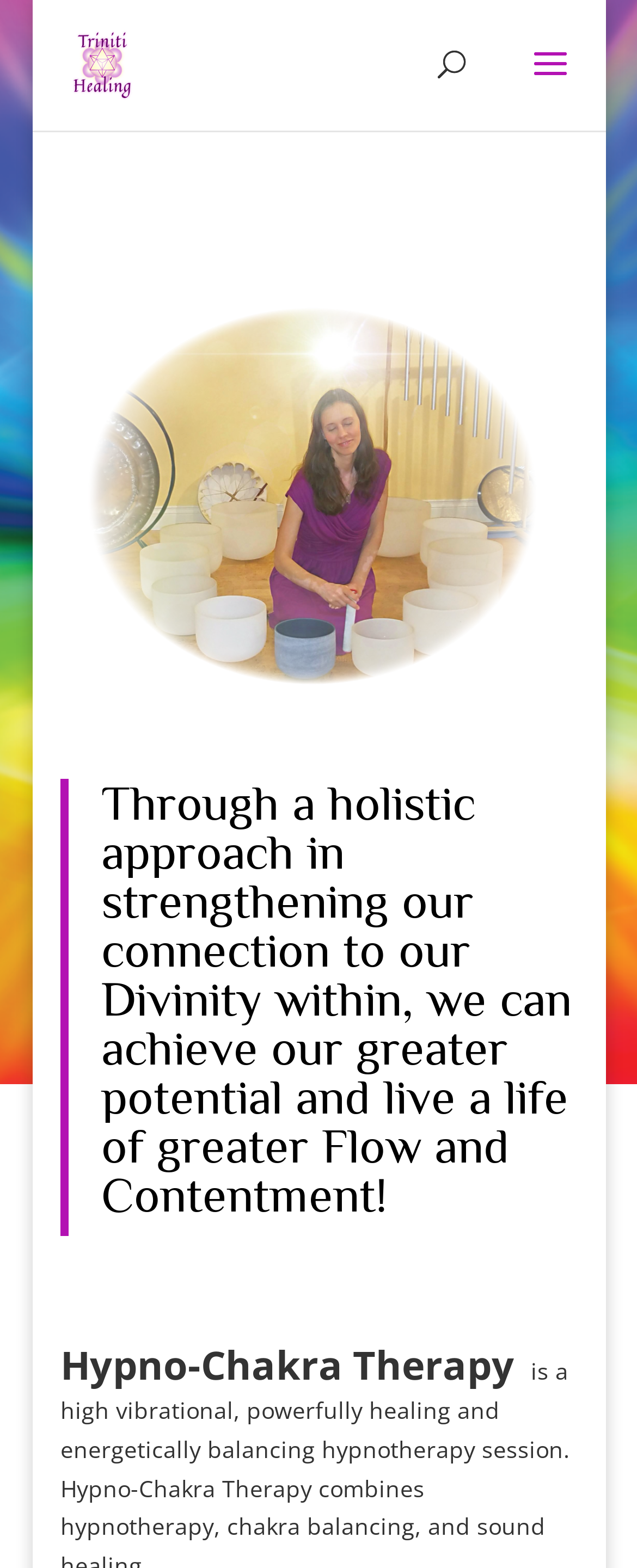With reference to the image, please provide a detailed answer to the following question: What is the main theme of the website?

The blockquote element contains a heading that mentions 'strengthening our connection to our Divinity within' and achieving 'greater Flow and Contentment', which suggests that the website is focused on holistic healing and personal growth.